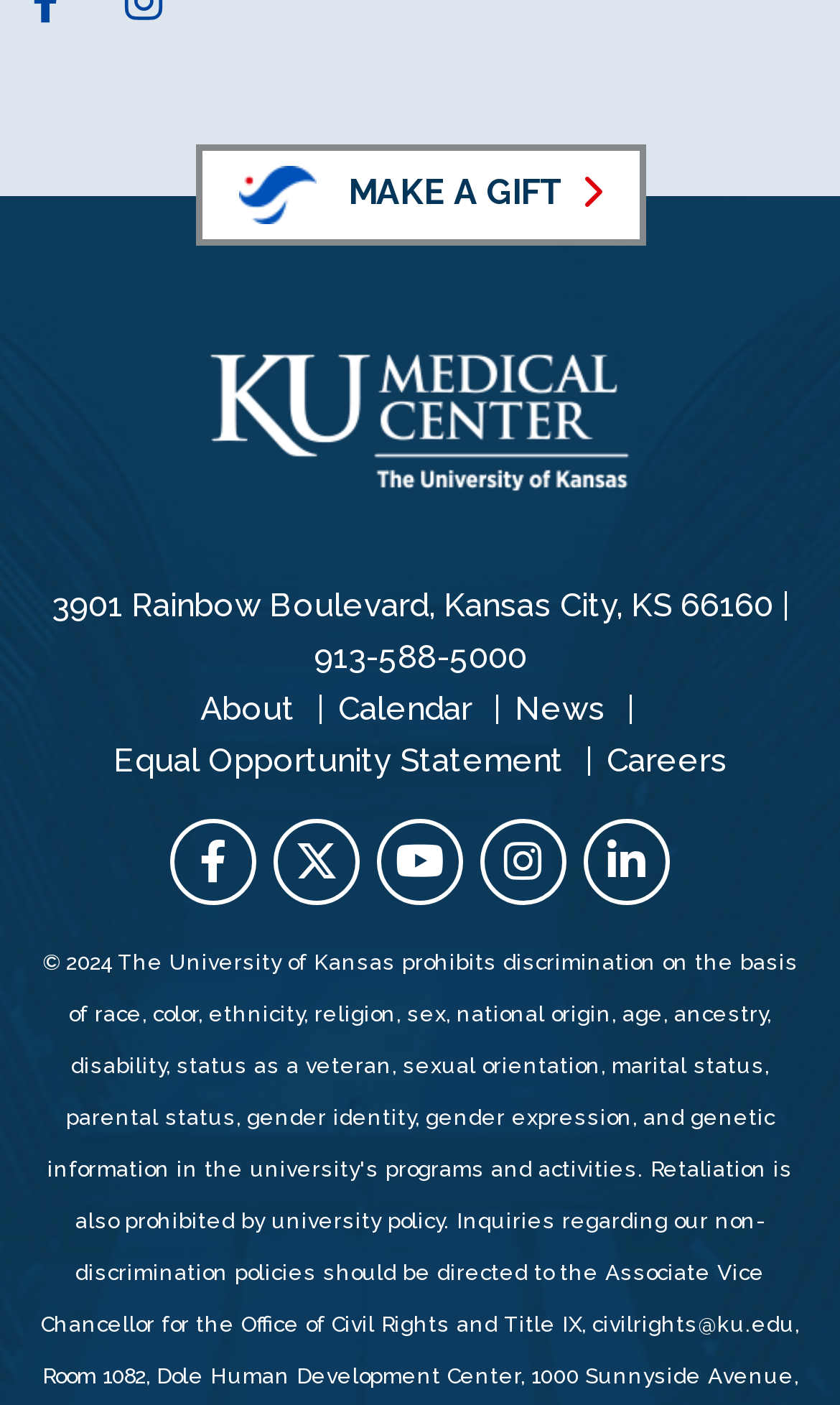Locate the bounding box coordinates of the clickable element to fulfill the following instruction: "Visit About page". Provide the coordinates as four float numbers between 0 and 1 in the format [left, top, right, bottom].

[0.238, 0.491, 0.351, 0.518]